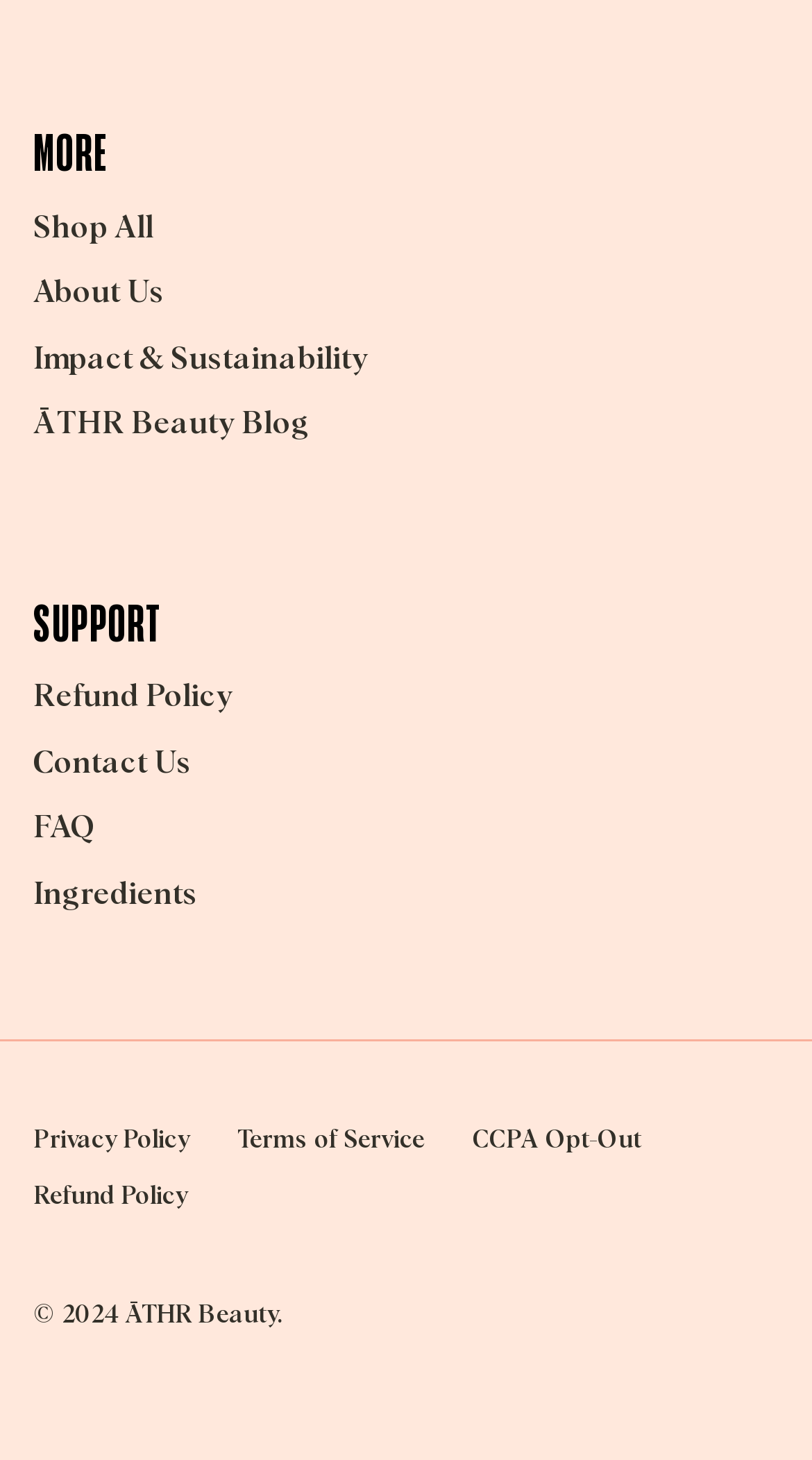Determine the bounding box coordinates of the region that needs to be clicked to achieve the task: "Learn about Impact & Sustainability".

[0.041, 0.235, 0.454, 0.257]